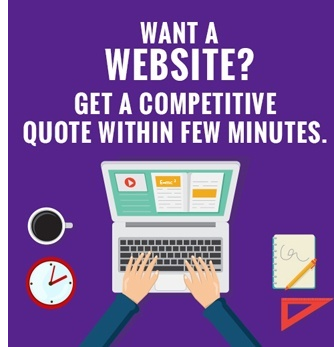Offer a detailed explanation of the image's components.

The image features a vibrant purple background, prominently displaying a call to action that reads: "WANT A WEBSITE? GET A COMPETITIVE QUOTE WITHIN FEW MINUTES." In the foreground, two hands are seen typing on a laptop, highlighting an engaging and modern online experience. Surrounding the laptop are symbols of productivity, including a clock, a coffee cup, and a notepad with a pencil, suggesting a workspace atmosphere conducive to creativity and efficiency. This imagery effectively conveys the message of quick and accessible web services, appealing to those seeking professional website solutions.